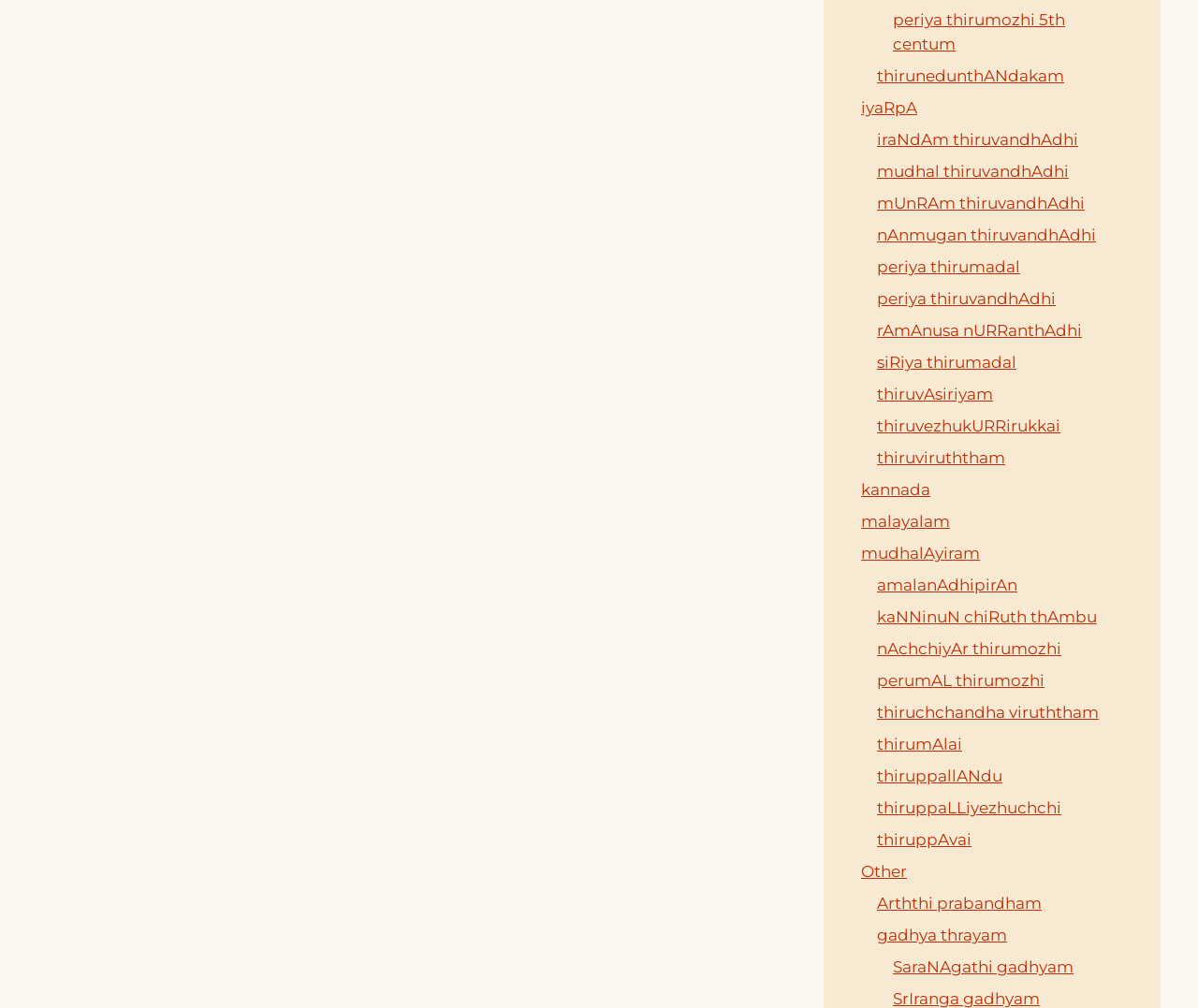Locate the coordinates of the bounding box for the clickable region that fulfills this instruction: "Check the '湖北成人高考高起点英语模拟试题及答案二' heading".

None